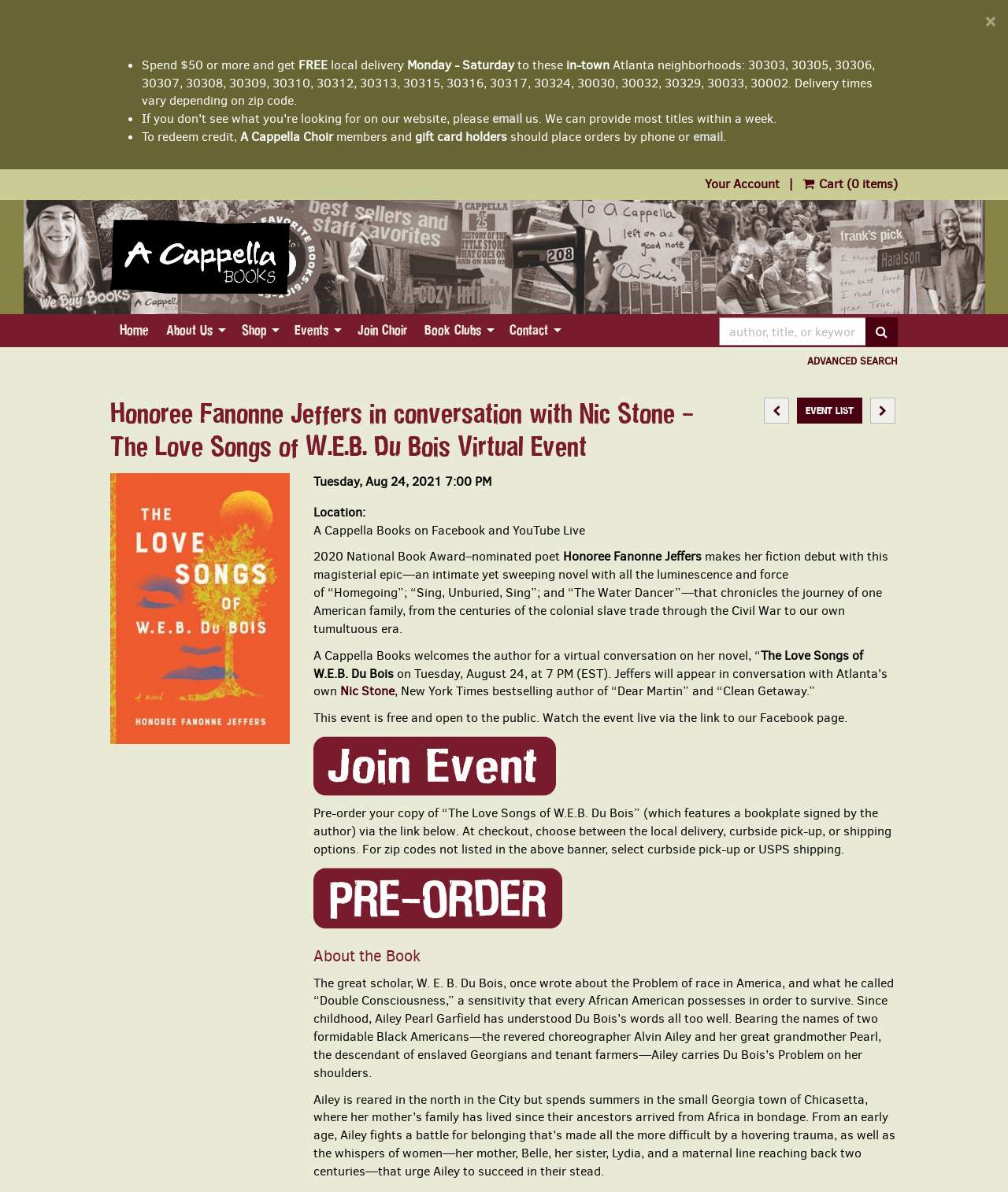Determine the bounding box of the UI component based on this description: "Cart (0 items)". The bounding box coordinates should be four float values between 0 and 1, i.e., [left, top, right, bottom].

[0.796, 0.147, 0.891, 0.161]